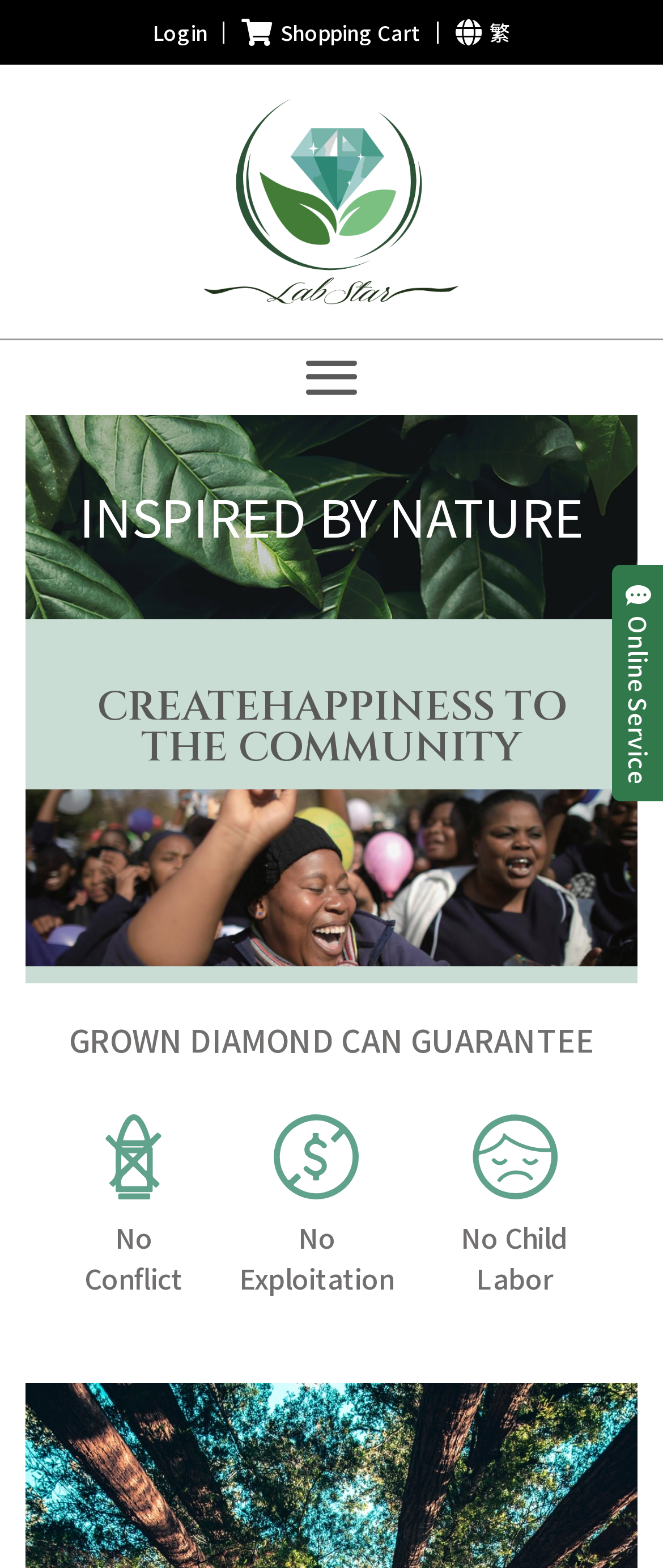Based on the element description, predict the bounding box coordinates (top-left x, top-left y, bottom-right x, bottom-right y) for the UI element in the screenshot: Shopping Cart

[0.338, 0.011, 0.662, 0.03]